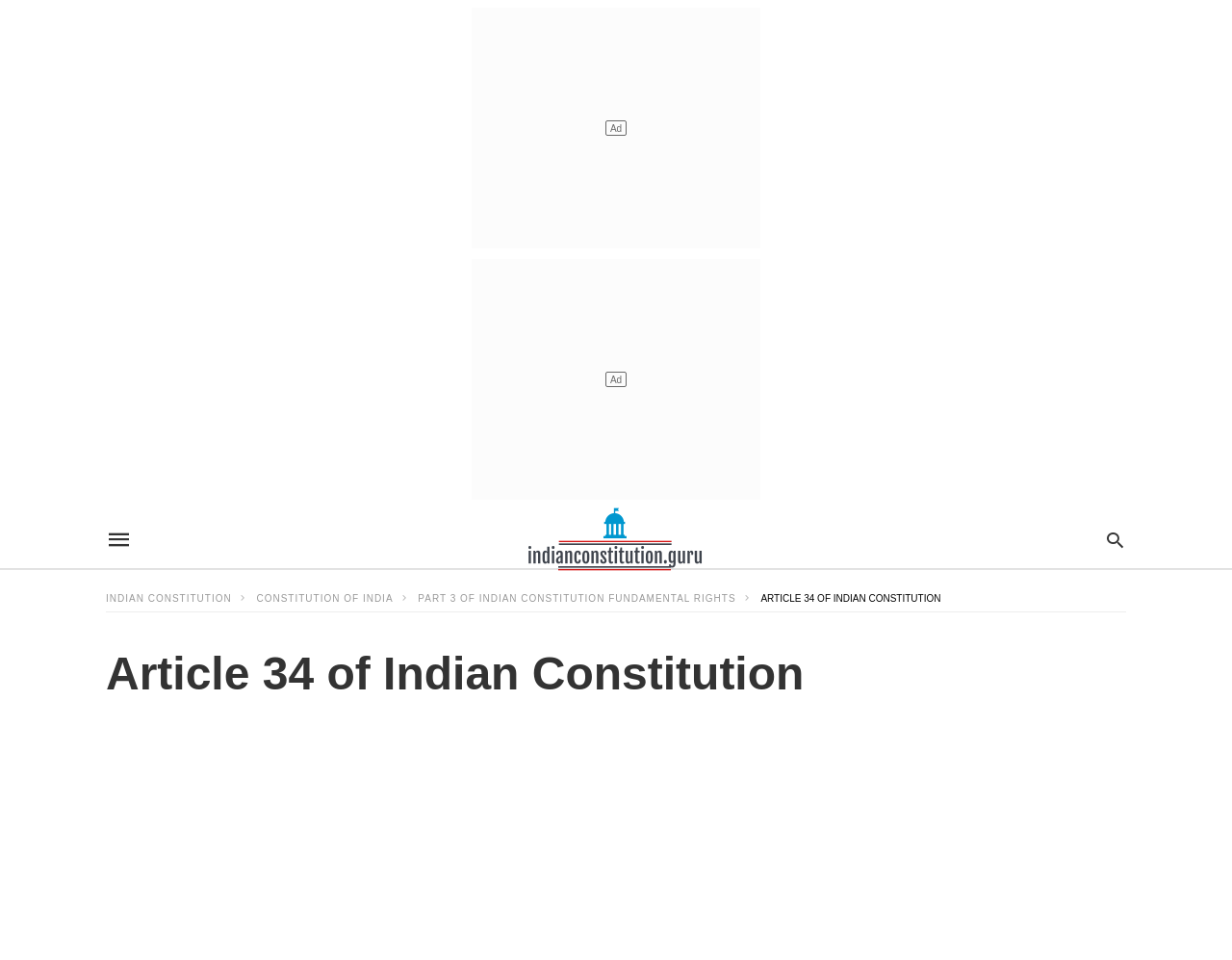Provide the bounding box coordinates, formatted as (top-left x, top-left y, bottom-right x, bottom-right y), with all values being floating point numbers between 0 and 1. Identify the bounding box of the UI element that matches the description: Constitution Of India

[0.208, 0.618, 0.333, 0.629]